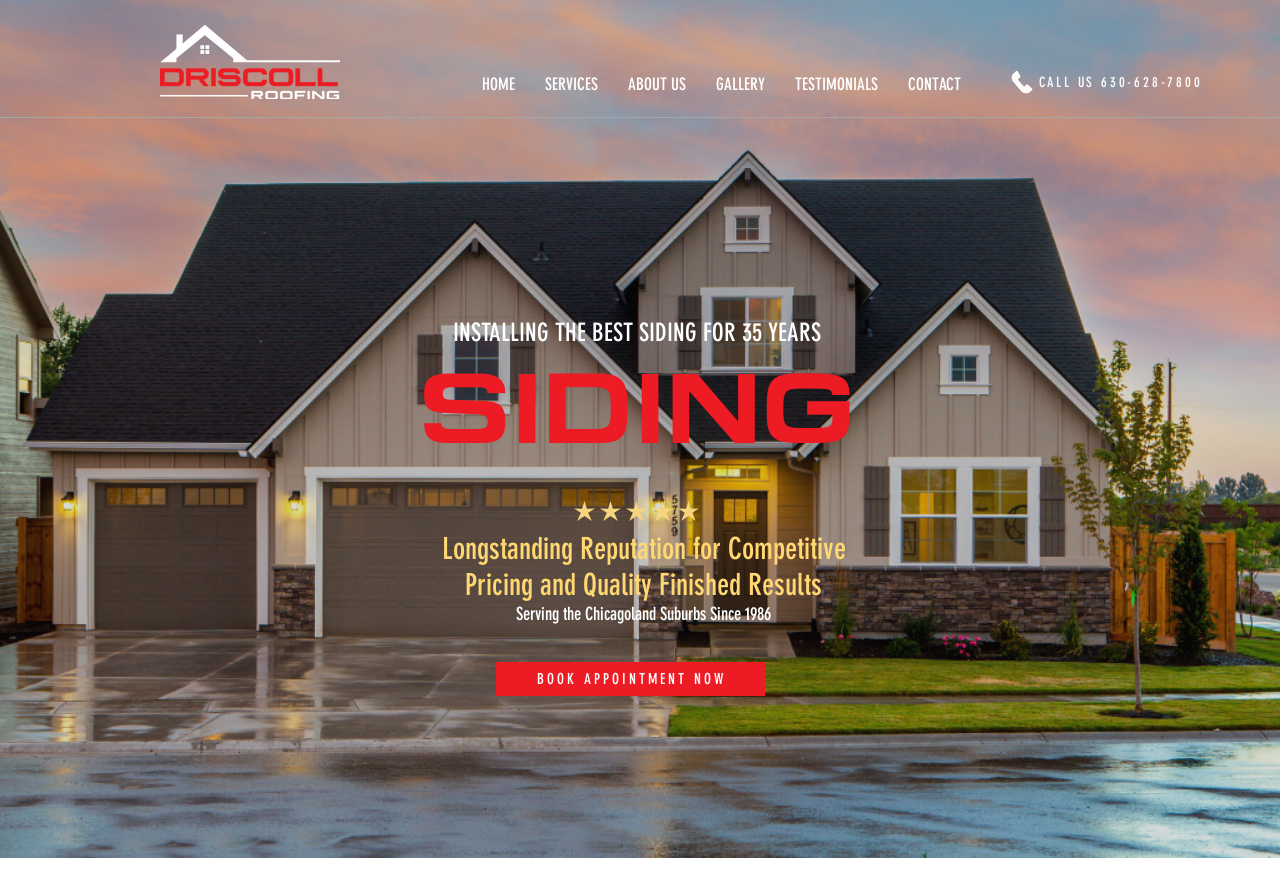Please provide a brief answer to the following inquiry using a single word or phrase:
What is the phone number to call?

630-628-7800